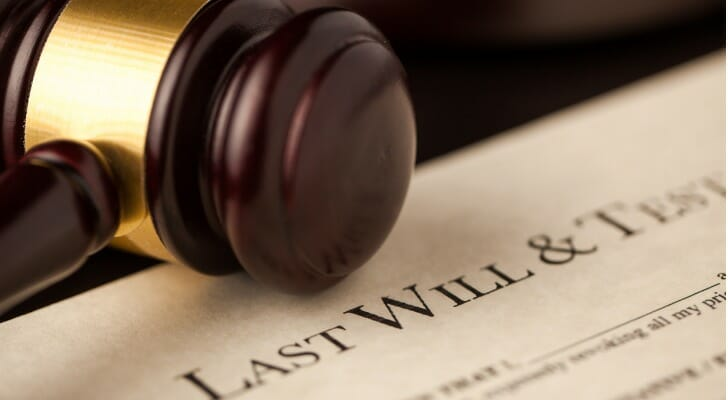Explain the image thoroughly, highlighting all key elements.

The image captures a close-up view of a wooden gavel resting on top of a document titled "LAST WILL & TESTAMENT." The gavel, polished and featuring a golden band, symbolizes authority and the legal process, while the accompanying document highlights themes of end-of-life planning and the importance of having a will to express one's wishes regarding asset distribution after death. This visual serves as a significant reminder of the legalities surrounding wills and the essential steps individuals must take to ensure their final wishes are honored, as discussed in the context of living wills and enduring legacies.